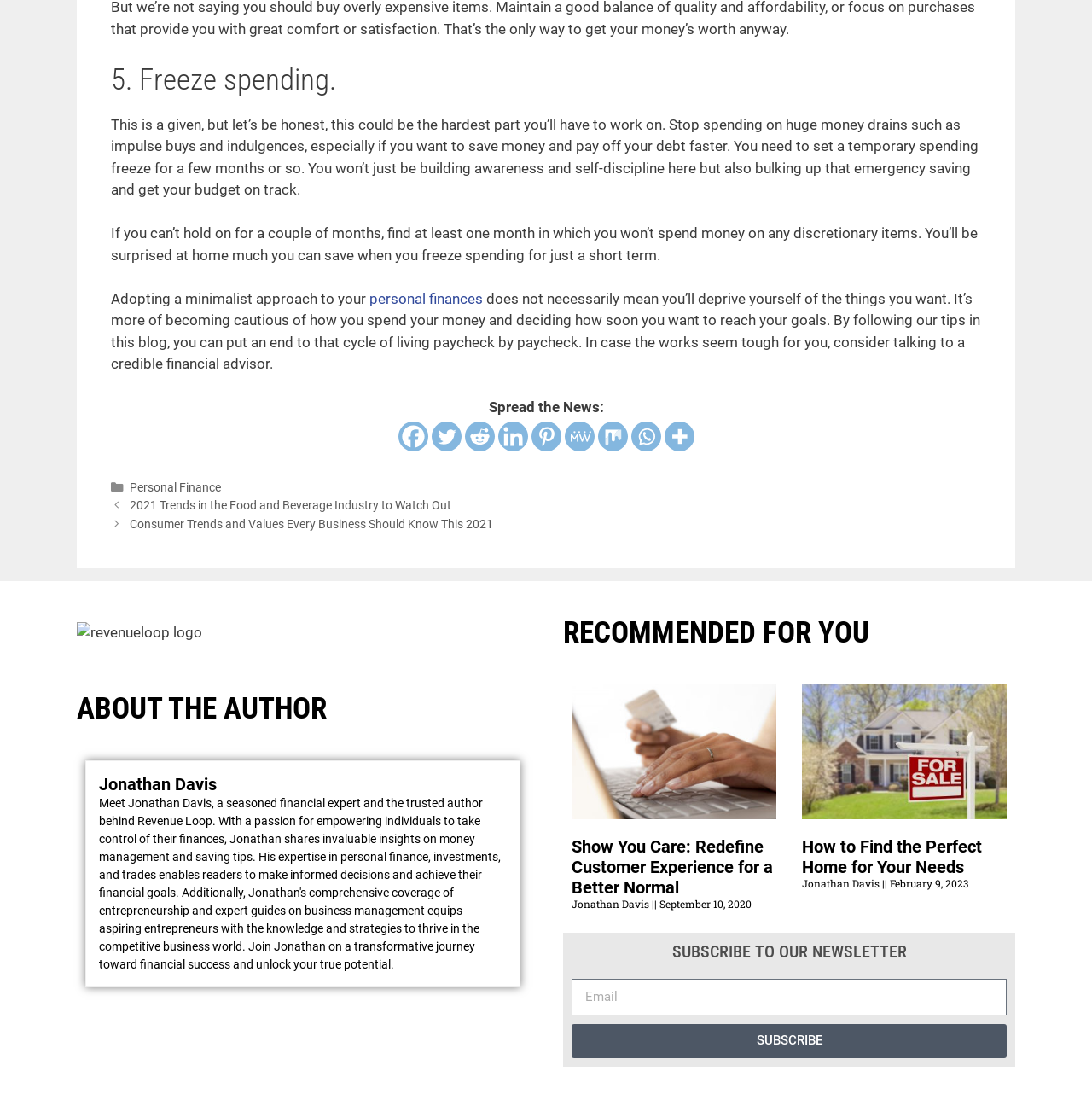What is the purpose of the textbox at the bottom of the page?
Based on the image, respond with a single word or phrase.

Subscribe to newsletter